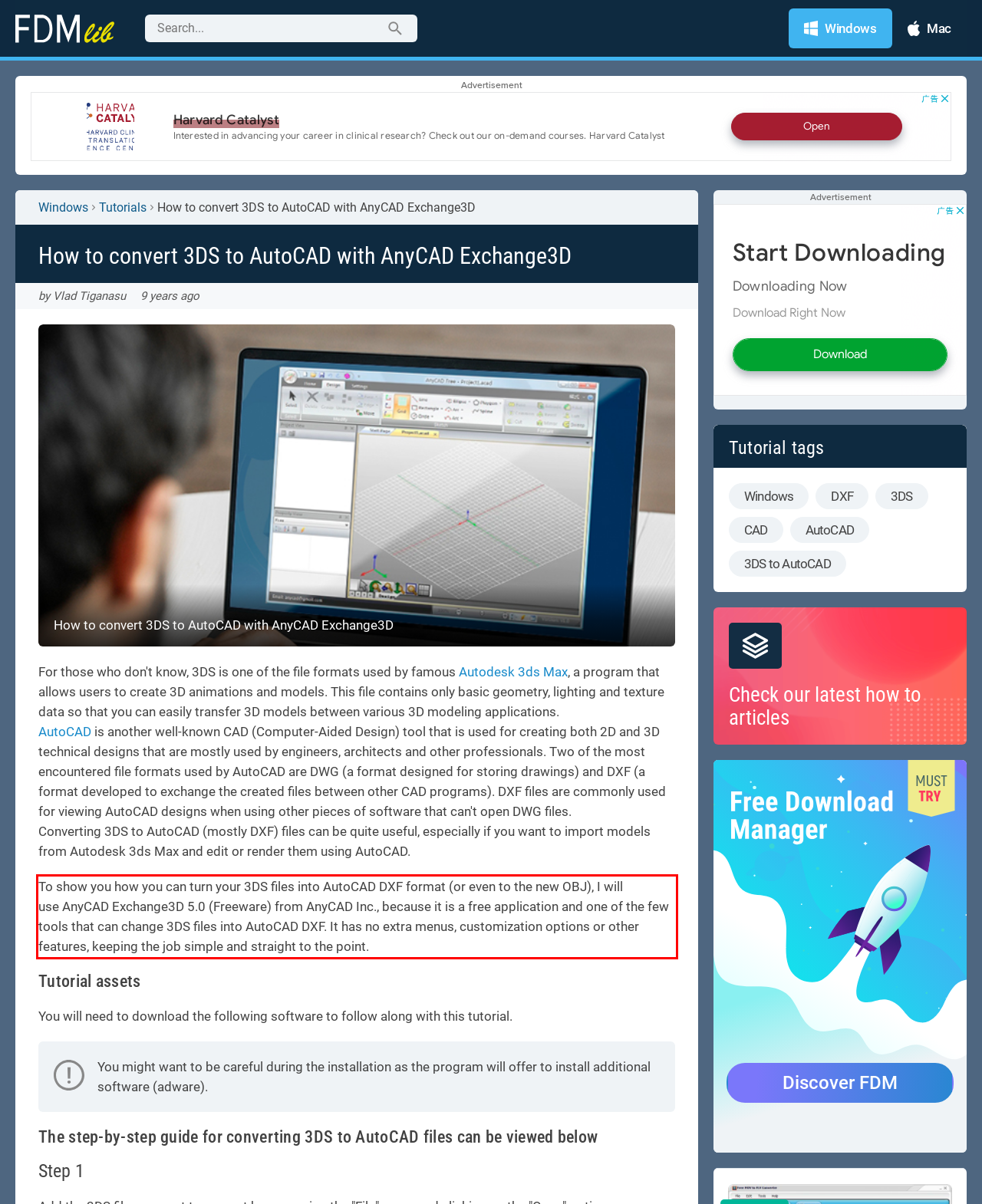Given a webpage screenshot, identify the text inside the red bounding box using OCR and extract it.

To show you how you can turn your 3DS files into AutoCAD DXF format (or even to the new OBJ), I will use AnyCAD Exchange3D 5.0 (Freeware) from AnyCAD Inc., because it is a free application and one of the few tools that can change 3DS files into AutoCAD DXF. It has no extra menus, customization options or other features, keeping the job simple and straight to the point.